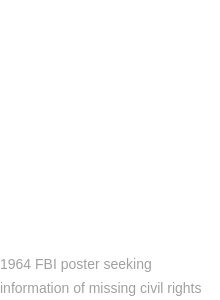Please analyze the image and provide a thorough answer to the question:
What is the main purpose of the FBI poster?

According to the caption, the FBI poster was created to solicit information regarding the missing civil rights workers, highlighting the critical and often perilous circumstances faced by activists during the civil rights movement.